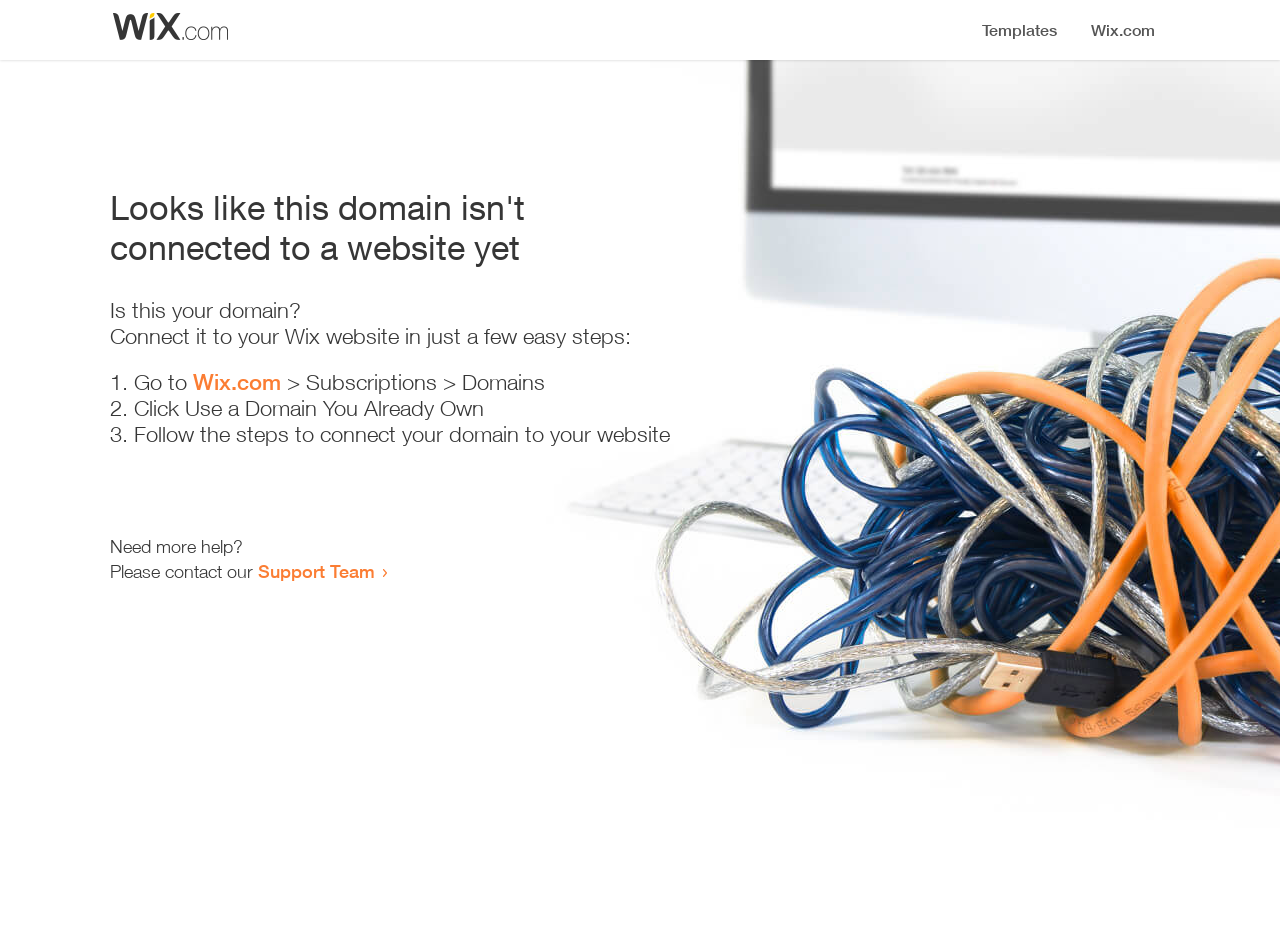Provide the bounding box coordinates in the format (top-left x, top-left y, bottom-right x, bottom-right y). All values are floating point numbers between 0 and 1. Determine the bounding box coordinate of the UI element described as: Support Team

[0.202, 0.598, 0.293, 0.622]